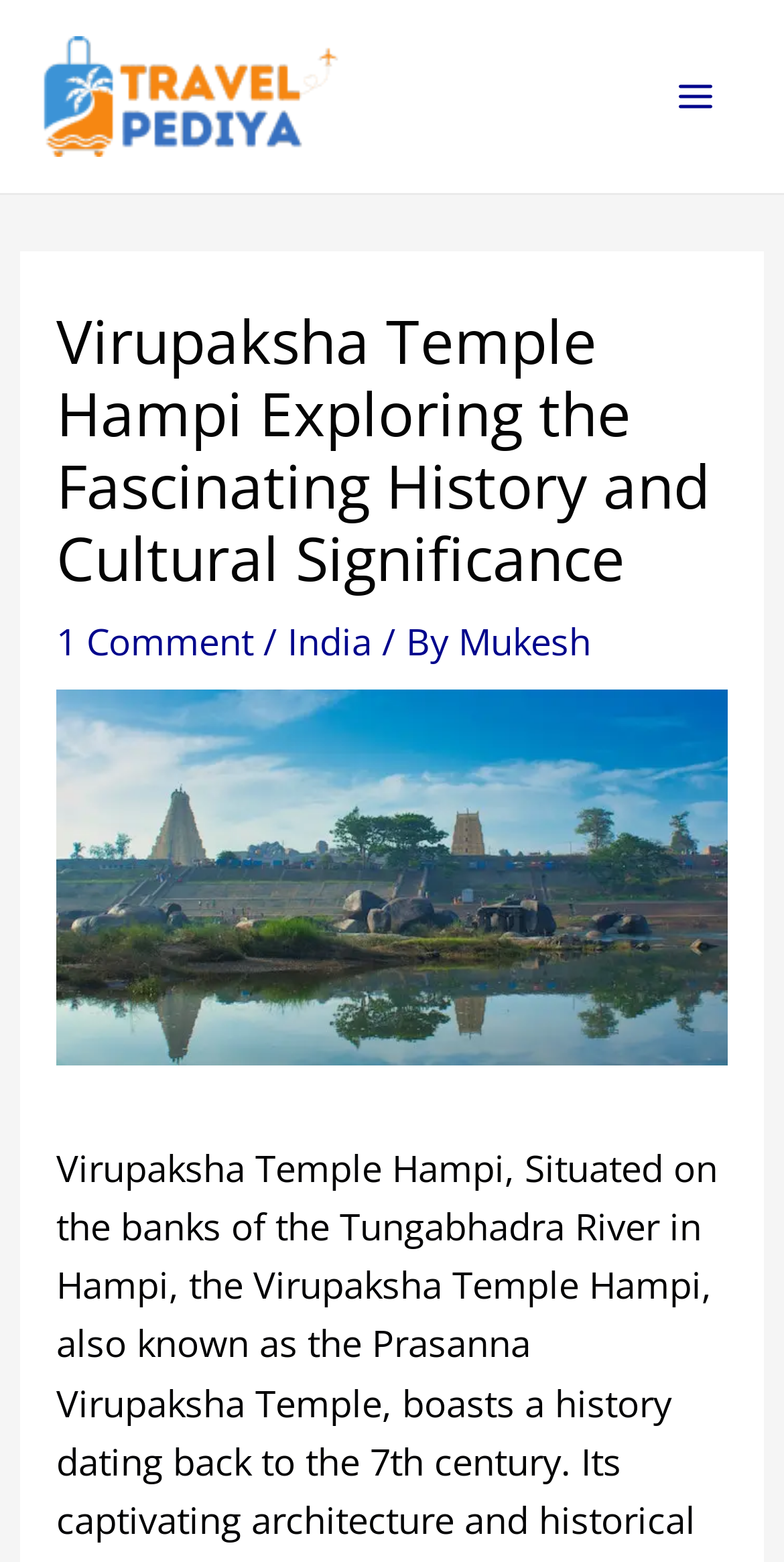Determine the bounding box of the UI element mentioned here: "1 Comment". The coordinates must be in the format [left, top, right, bottom] with values ranging from 0 to 1.

[0.072, 0.395, 0.323, 0.426]